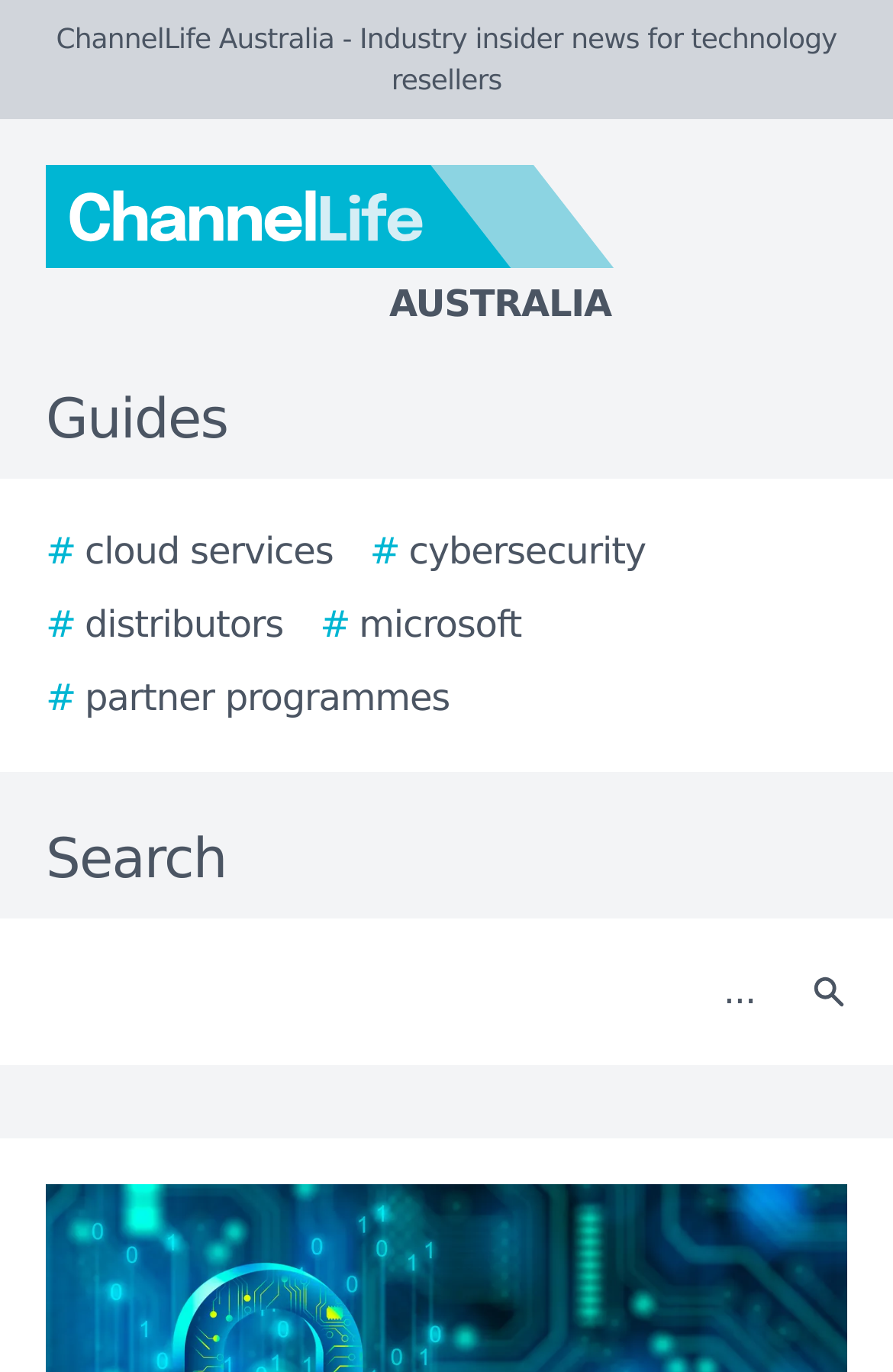Respond with a single word or phrase:
What is the logo of the website?

ChannelLife Australia logo